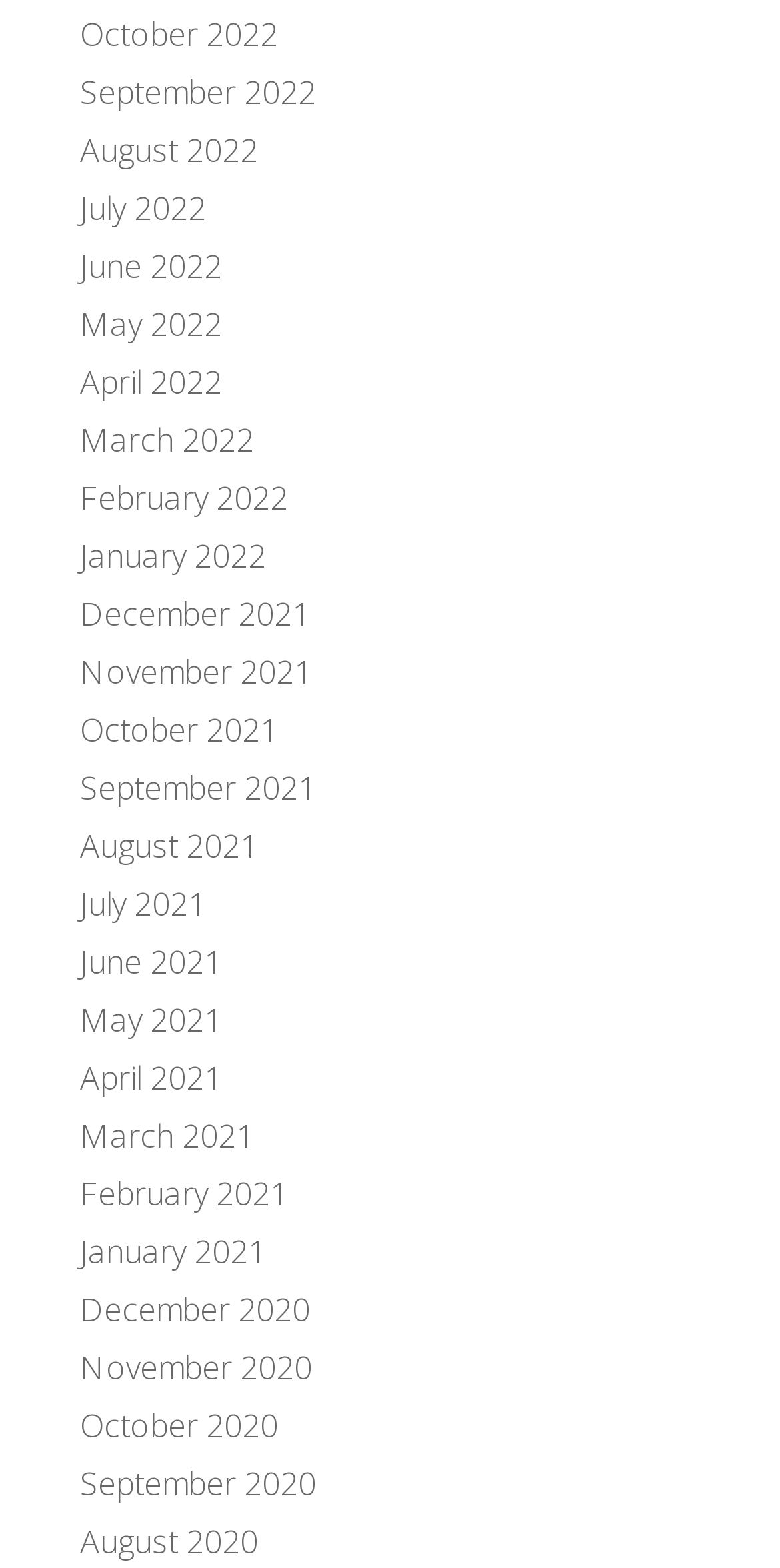Please give a succinct answer using a single word or phrase:
What is the earliest month listed?

August 2020